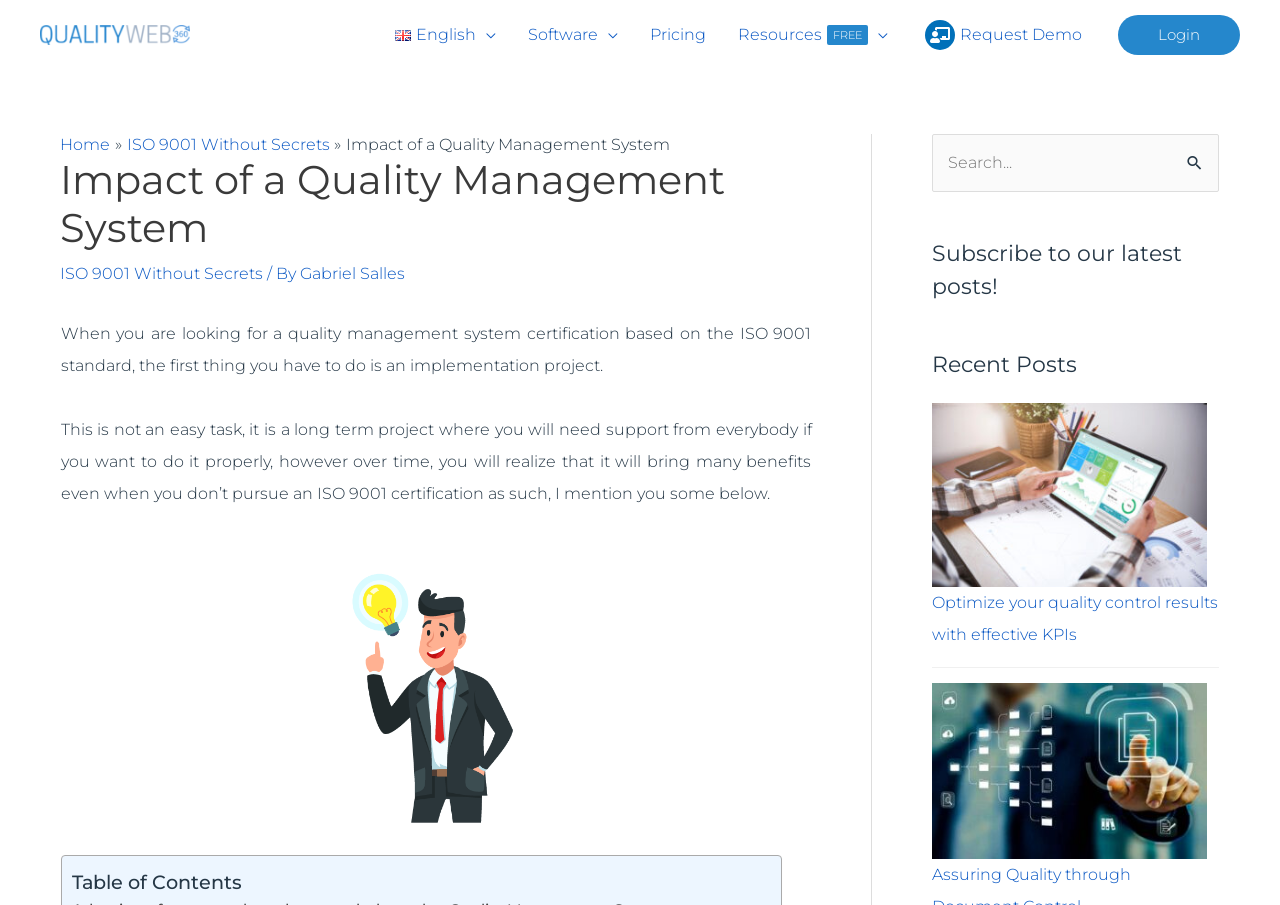Pinpoint the bounding box coordinates of the area that must be clicked to complete this instruction: "Search for something".

[0.917, 0.148, 0.952, 0.21]